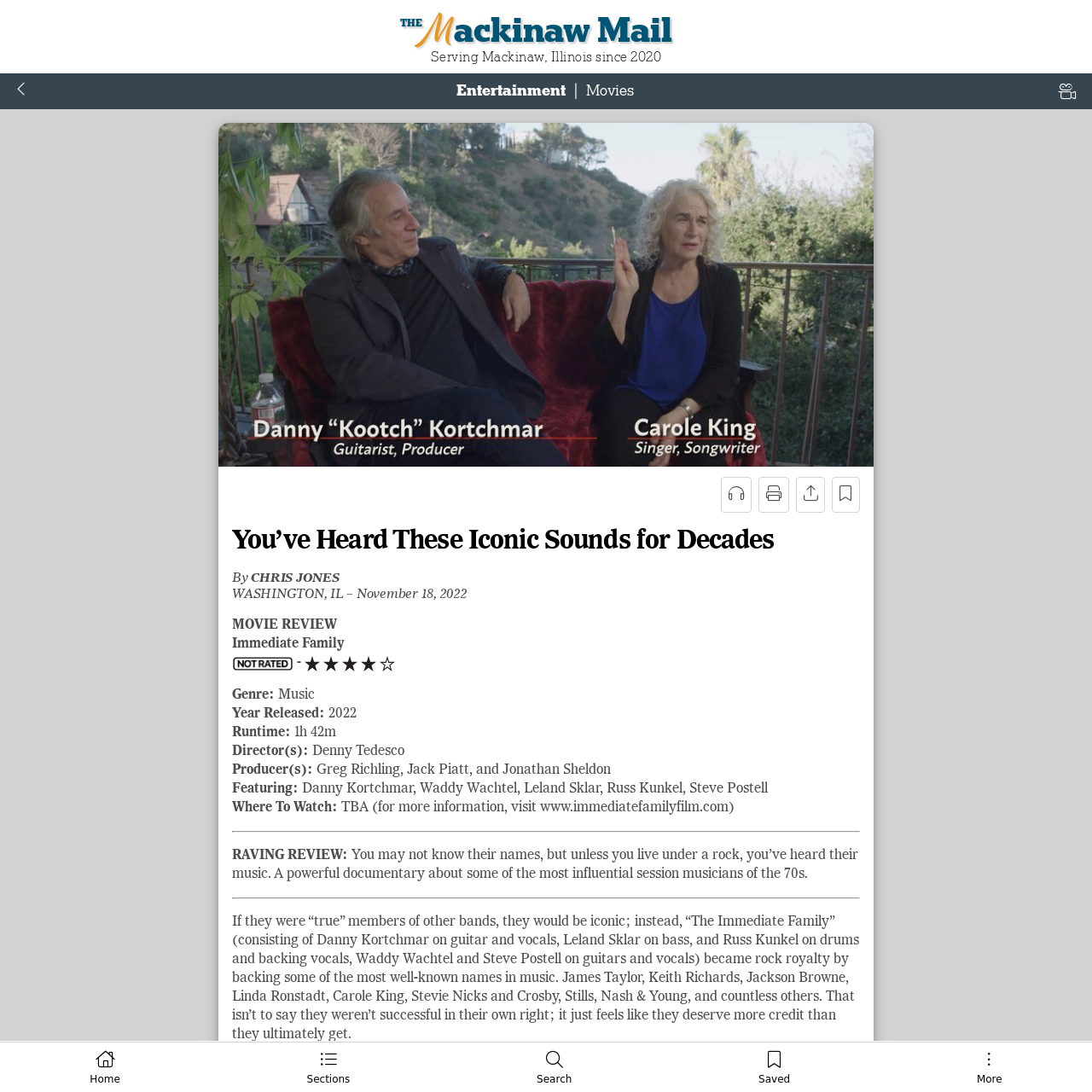Carefully examine the image and provide an in-depth answer to the question: What is the runtime of the movie 'Immediate Family'?

I determined the answer by examining the movie review section of the webpage. Specifically, I looked at the text 'Runtime:' and its corresponding value '1h 42m', which indicates that the runtime of the movie 'Immediate Family' is 1 hour and 42 minutes.